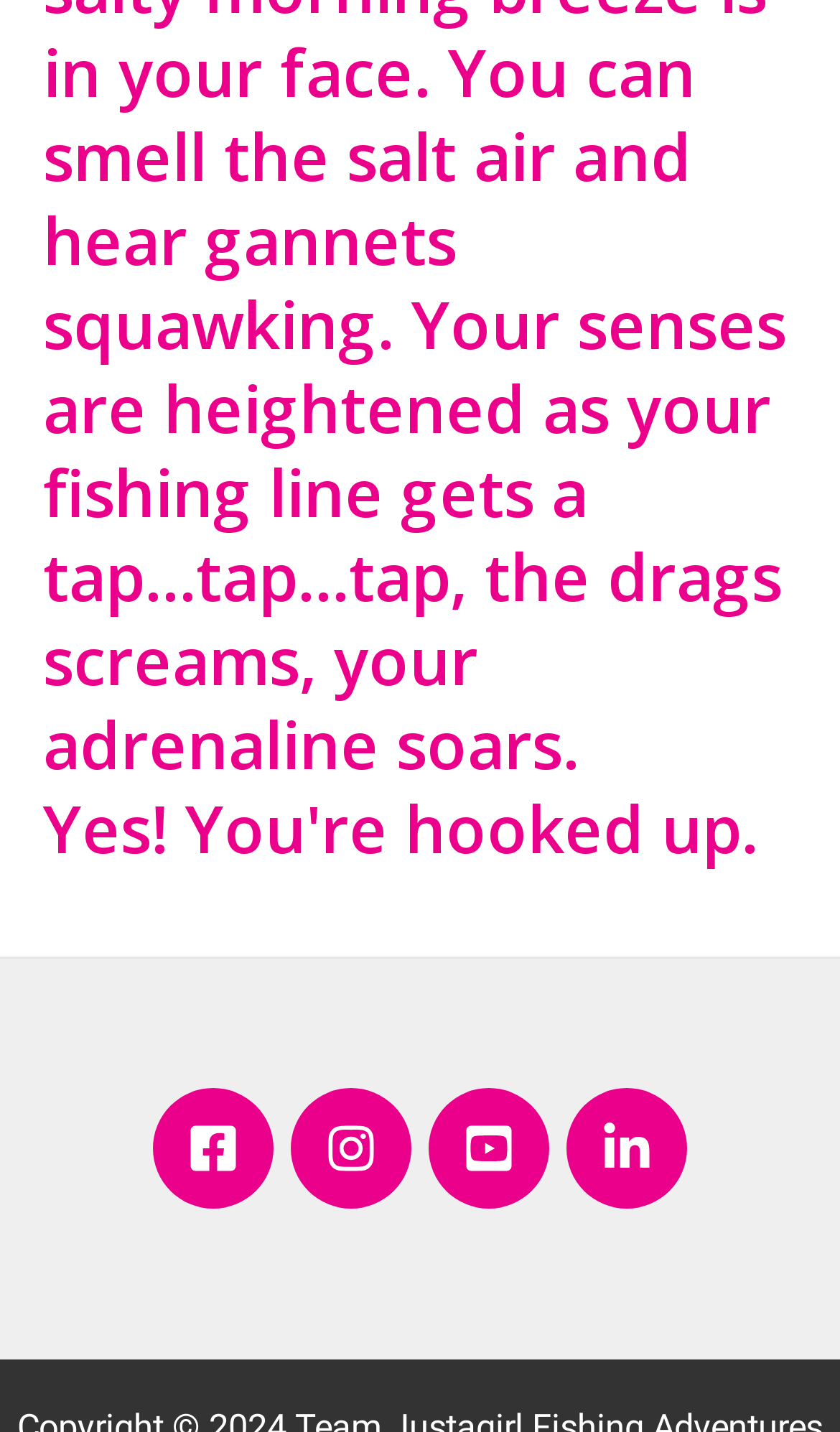What is the purpose of the images next to the links?
Please use the visual content to give a single word or phrase answer.

To represent the social media platforms